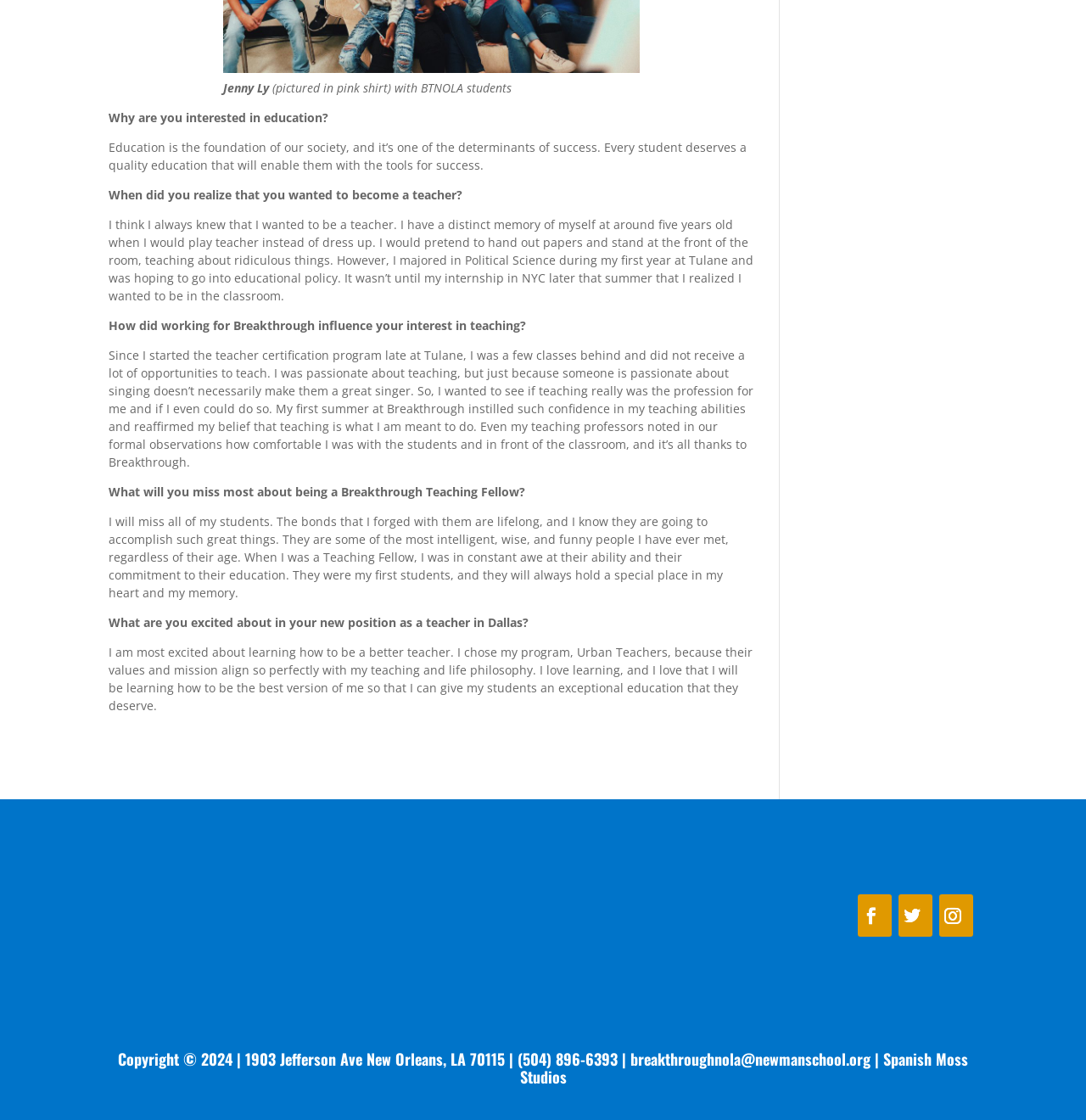Predict the bounding box coordinates for the UI element described as: "Follow". The coordinates should be four float numbers between 0 and 1, presented as [left, top, right, bottom].

[0.79, 0.798, 0.821, 0.836]